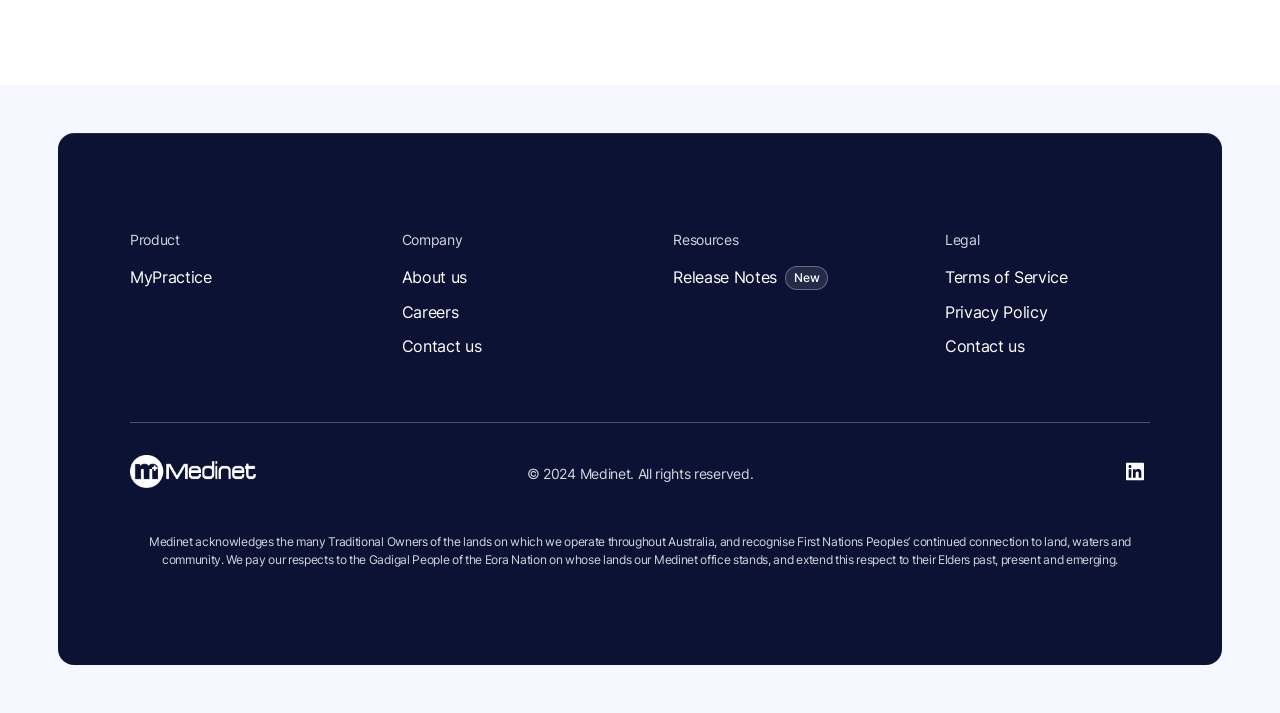Highlight the bounding box coordinates of the region I should click on to meet the following instruction: "Click on MyPractice".

[0.102, 0.374, 0.165, 0.405]